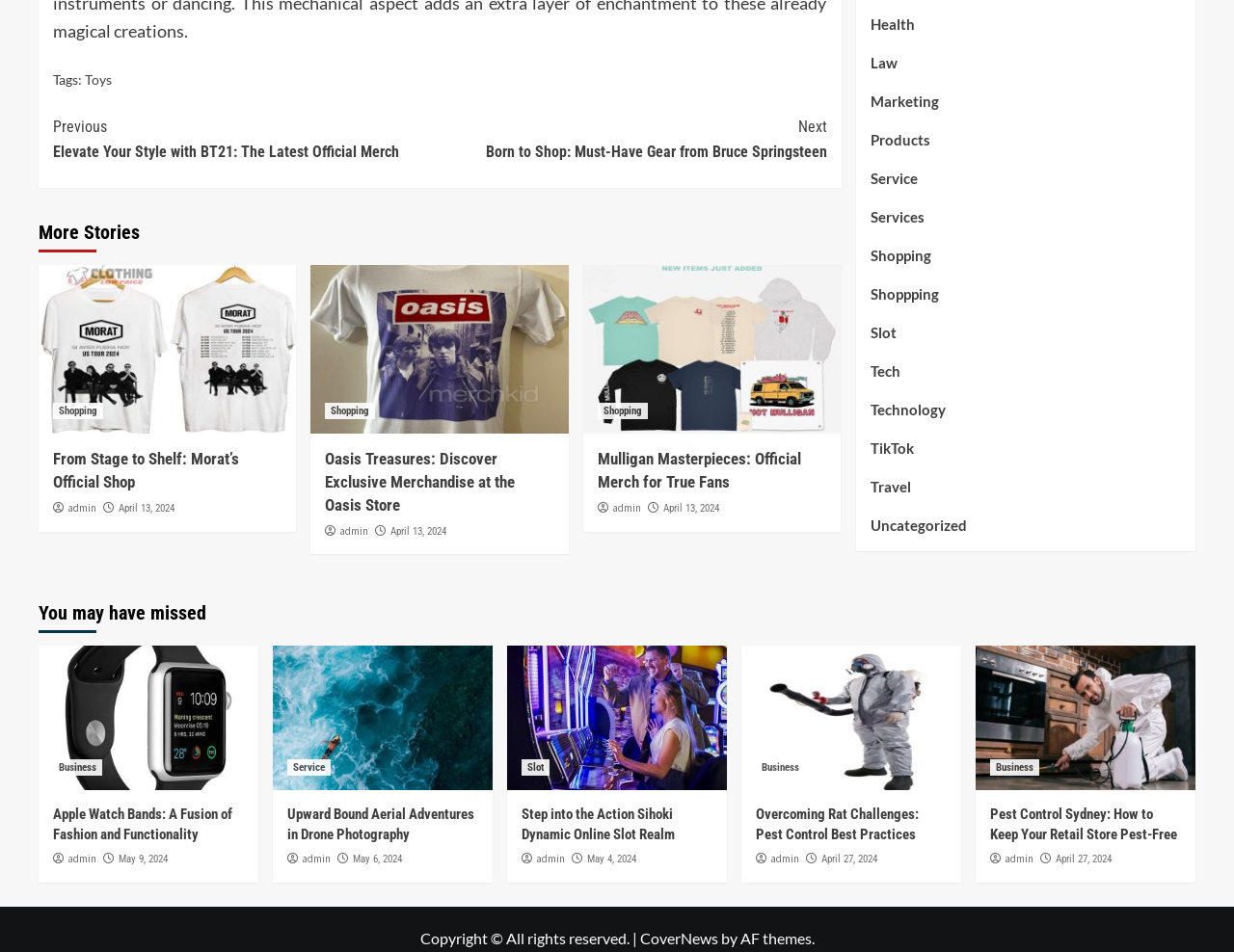Highlight the bounding box coordinates of the element that should be clicked to carry out the following instruction: "Click on the 'Toys' tag". The coordinates must be given as four float numbers ranging from 0 to 1, i.e., [left, top, right, bottom].

[0.069, 0.075, 0.091, 0.092]